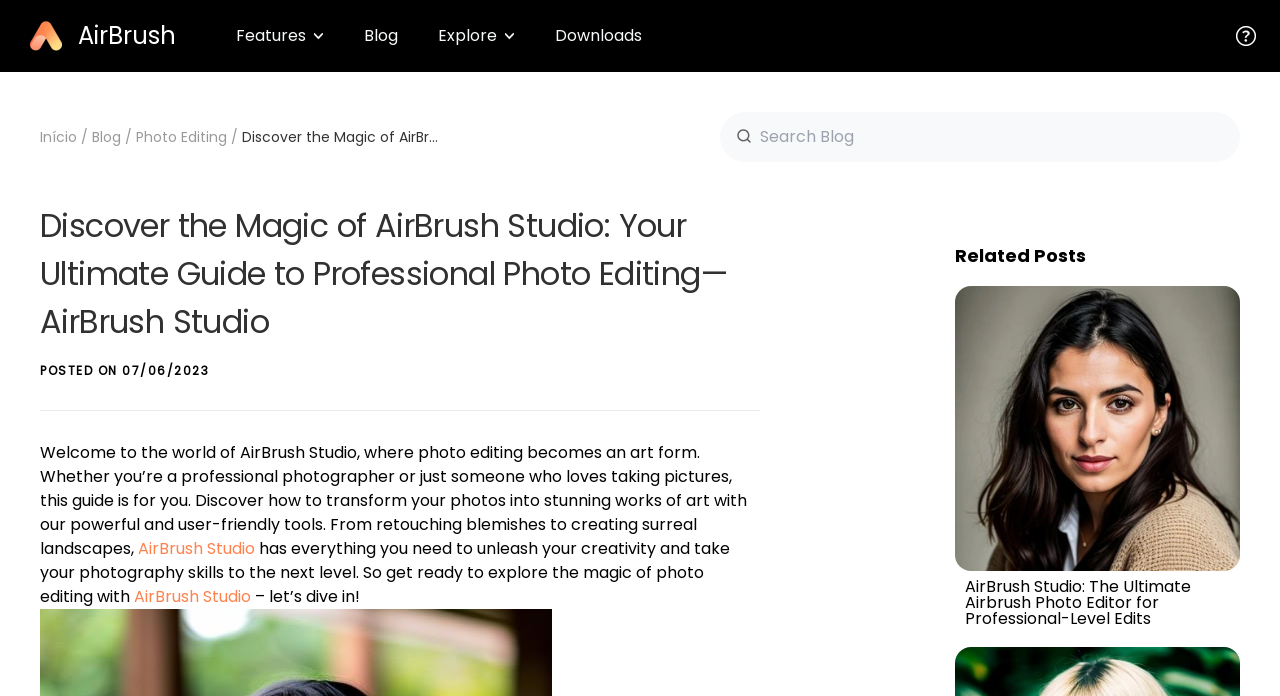Describe all the significant parts and information present on the webpage.

The webpage is about AirBrush, a powerful portrait editor for creators. At the top left, there is a small image. Below it, there are several links and text elements, including "Features", "Blog", "Explore", and "Downloads", which are likely part of the main navigation menu. 

To the right of these links, there is another link "faq" with a small icon next to it. Below the navigation menu, there is a section with a link "Início" and a slash symbol, followed by several links, including "Blog" and "Photo Editing". 

Next to these links, there is a long paragraph of text that describes the magic of AirBrush Studio, a guide to professional photo editing. This text is accompanied by a small image on the right side. Below the text, there is a search box labeled "Search Blog". 

The main content of the page is a blog post titled "Discover the Magic of AirBrush Studio: Your Ultimate Guide to Professional Photo Editing—AirBrush Studio". The post has a heading, a posted date, and a long paragraph of text that describes the capabilities of AirBrush Studio. The text includes links to AirBrush Studio and mentions its powerful and user-friendly tools. 

At the bottom of the page, there is a section labeled "Related Posts" with a link to another blog post titled "AirBrush Studio: The Ultimate Airbrush Photo Editor for Professional-Level Edits", which includes a small image.